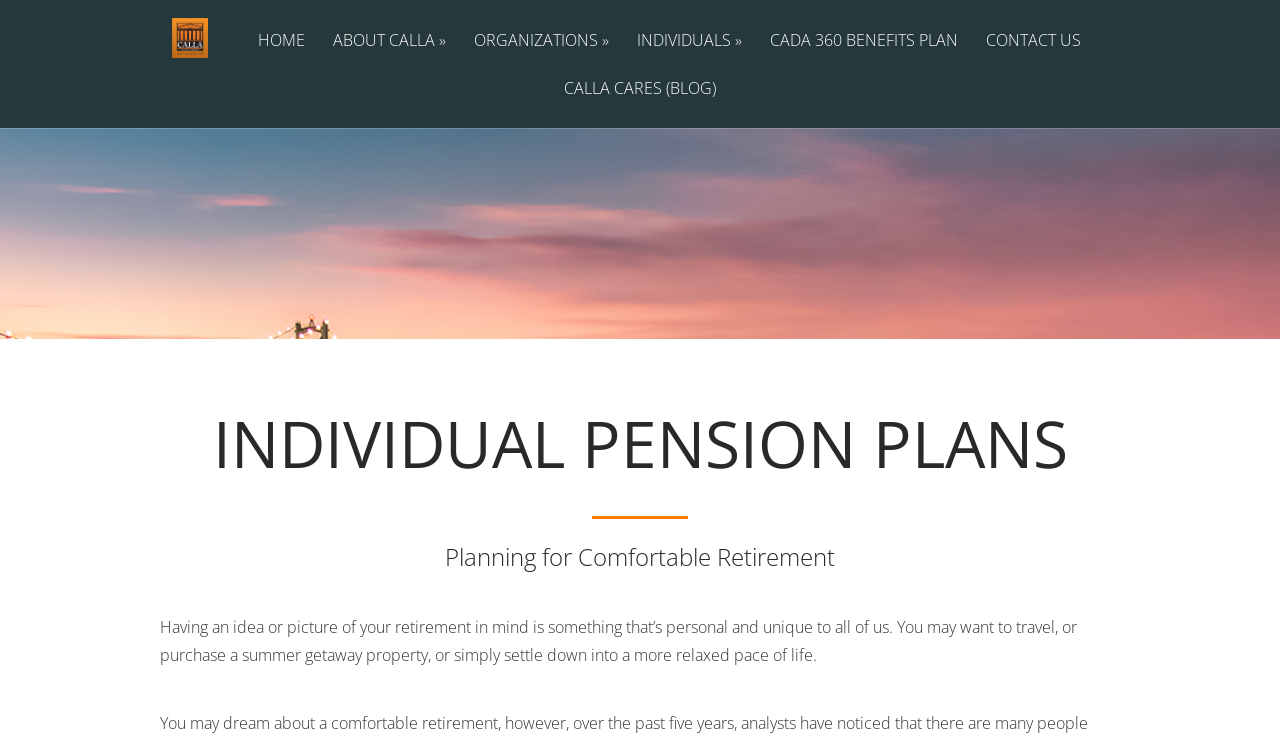What type of plans are offered by Calla Financial?
Please use the visual content to give a single word or phrase answer.

Individual Pension Plans